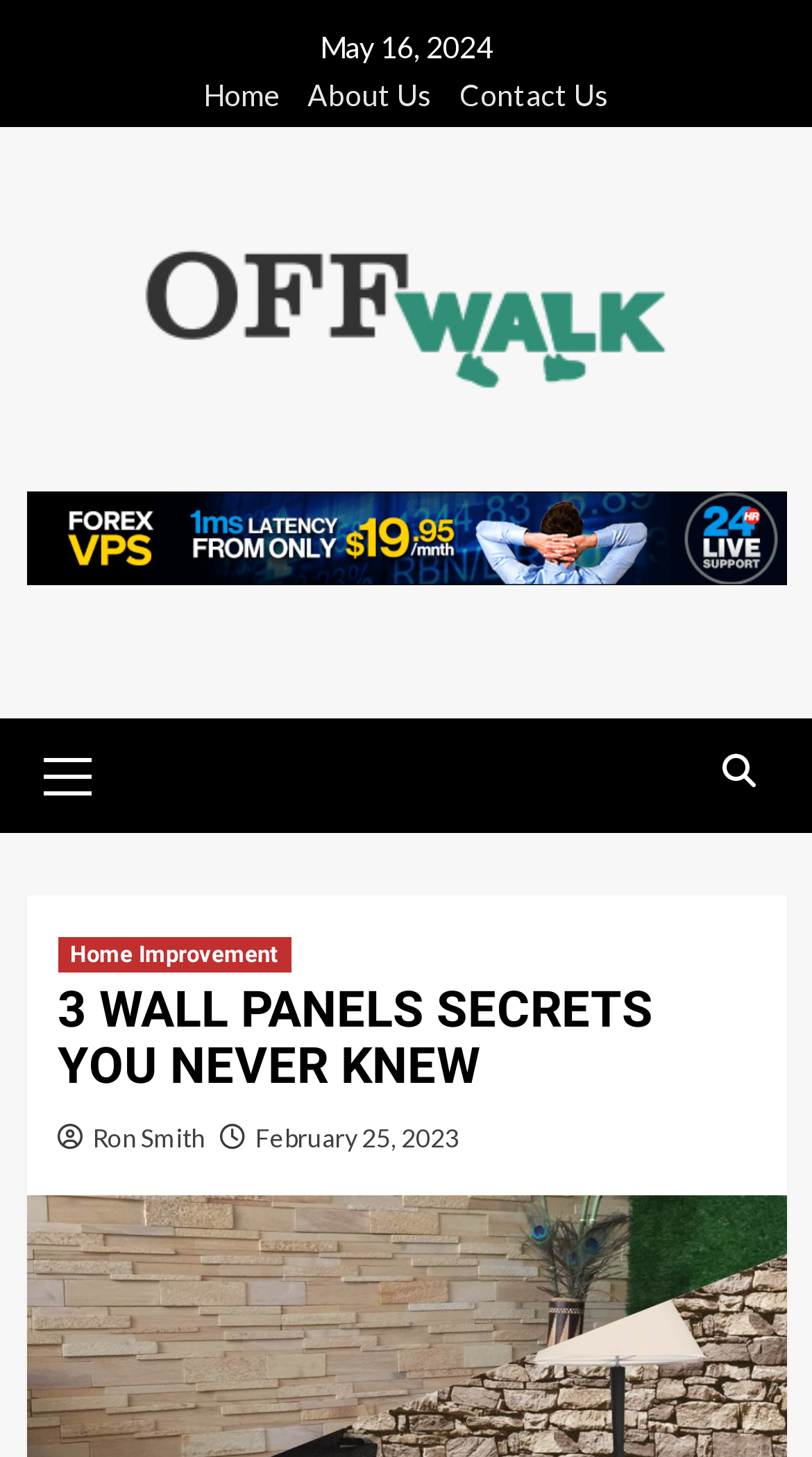What is the date of the latest article?
Answer the question based on the image using a single word or a brief phrase.

February 25, 2023